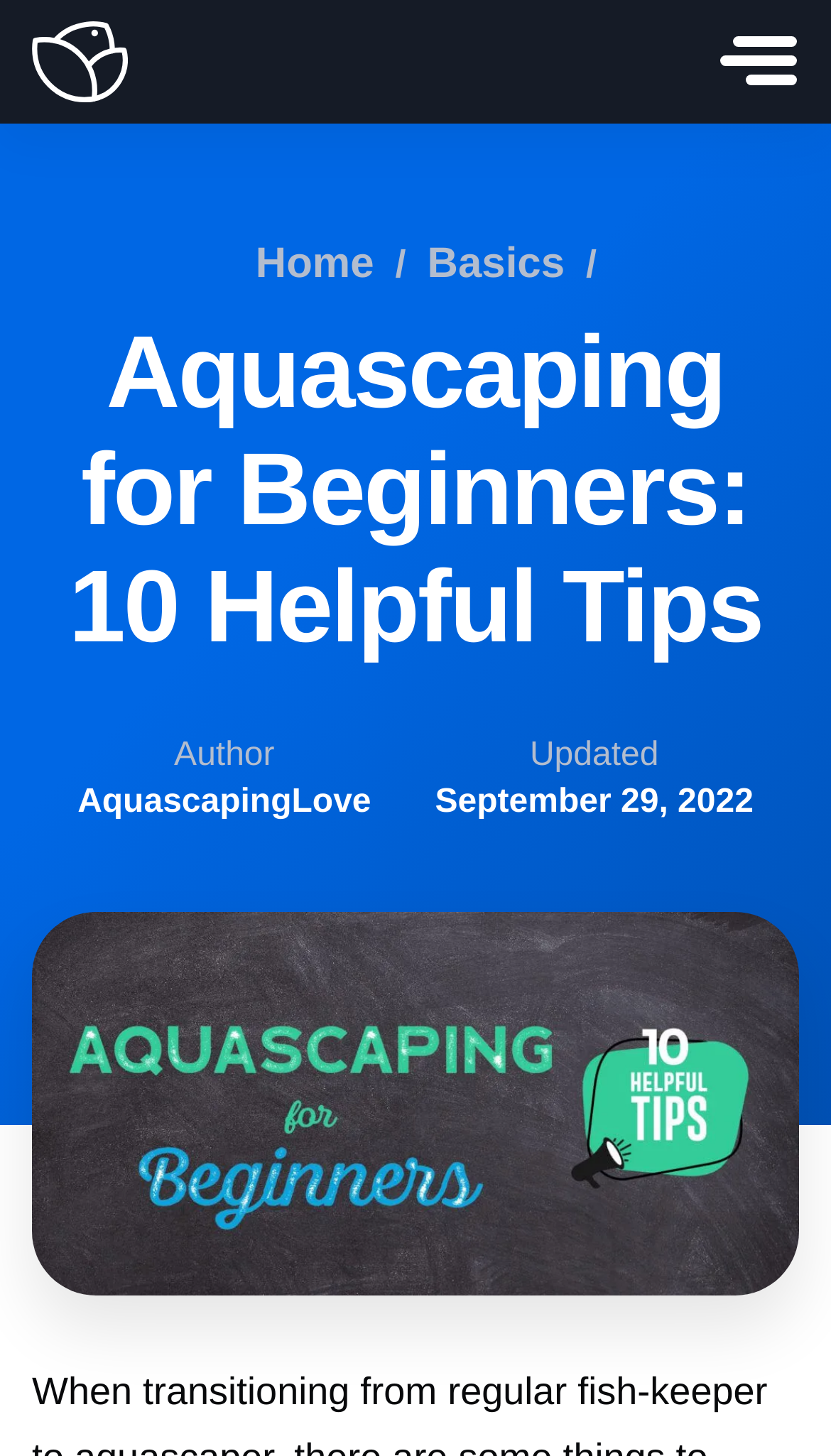Refer to the image and provide an in-depth answer to the question: 
When was the article updated?

I found the update date by looking at the 'Updated' label and the corresponding date 'September 29, 2022' next to it, which indicates when the article was last updated.